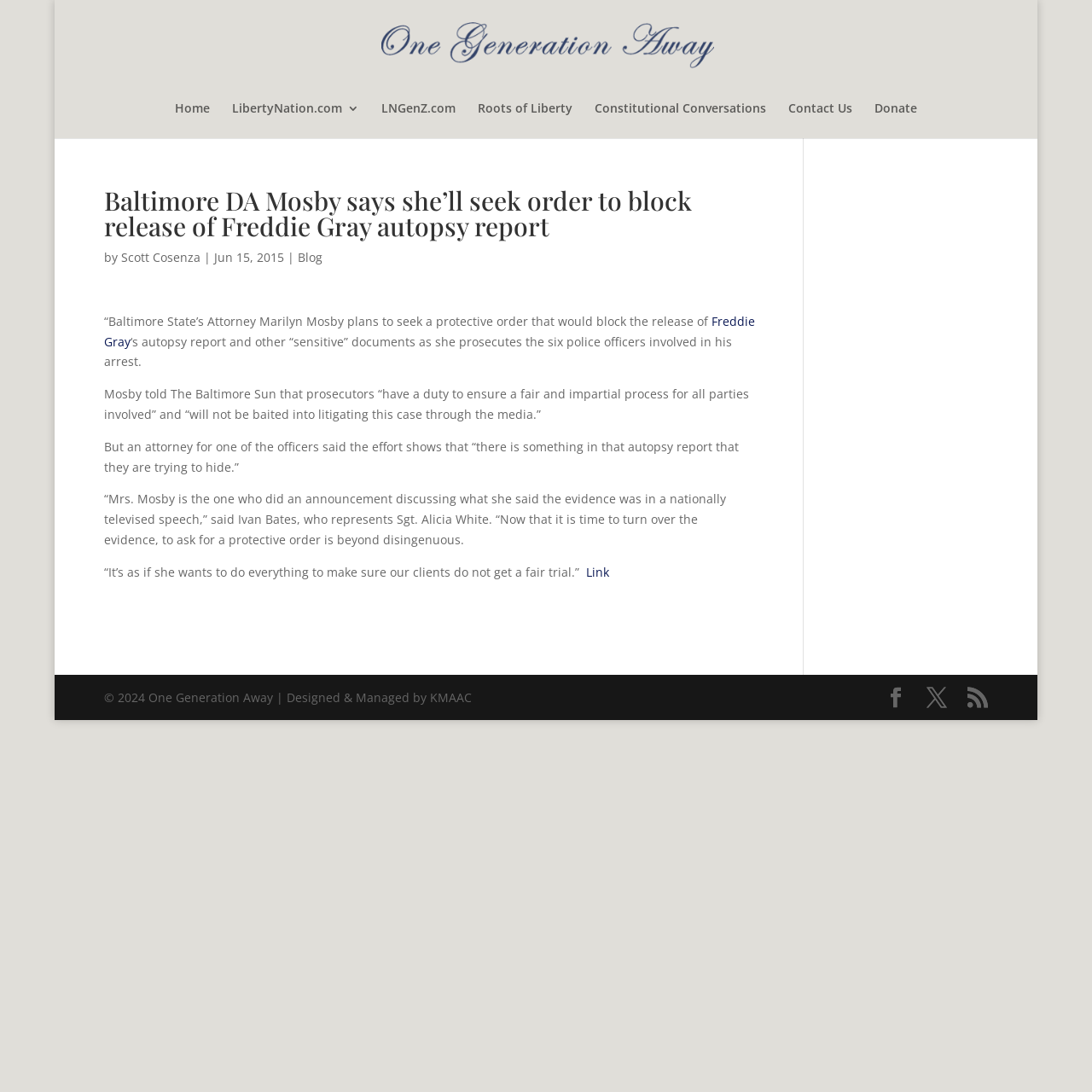Pinpoint the bounding box coordinates of the clickable element needed to complete the instruction: "Visit the 'LibertyNation.com 3' website". The coordinates should be provided as four float numbers between 0 and 1: [left, top, right, bottom].

[0.212, 0.094, 0.329, 0.127]